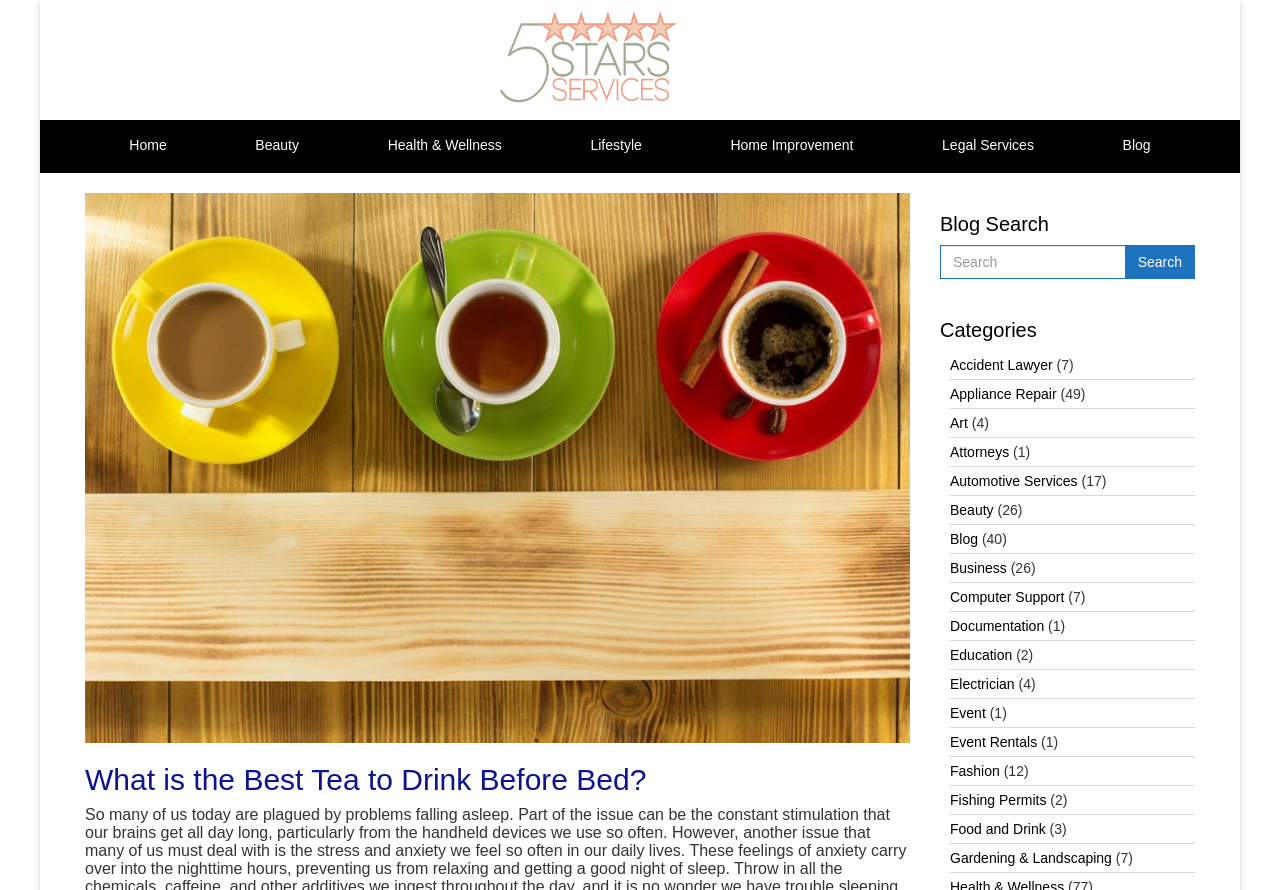Answer the following inquiry with a single word or phrase:
What is the name of the blog?

5 Star Services Blog